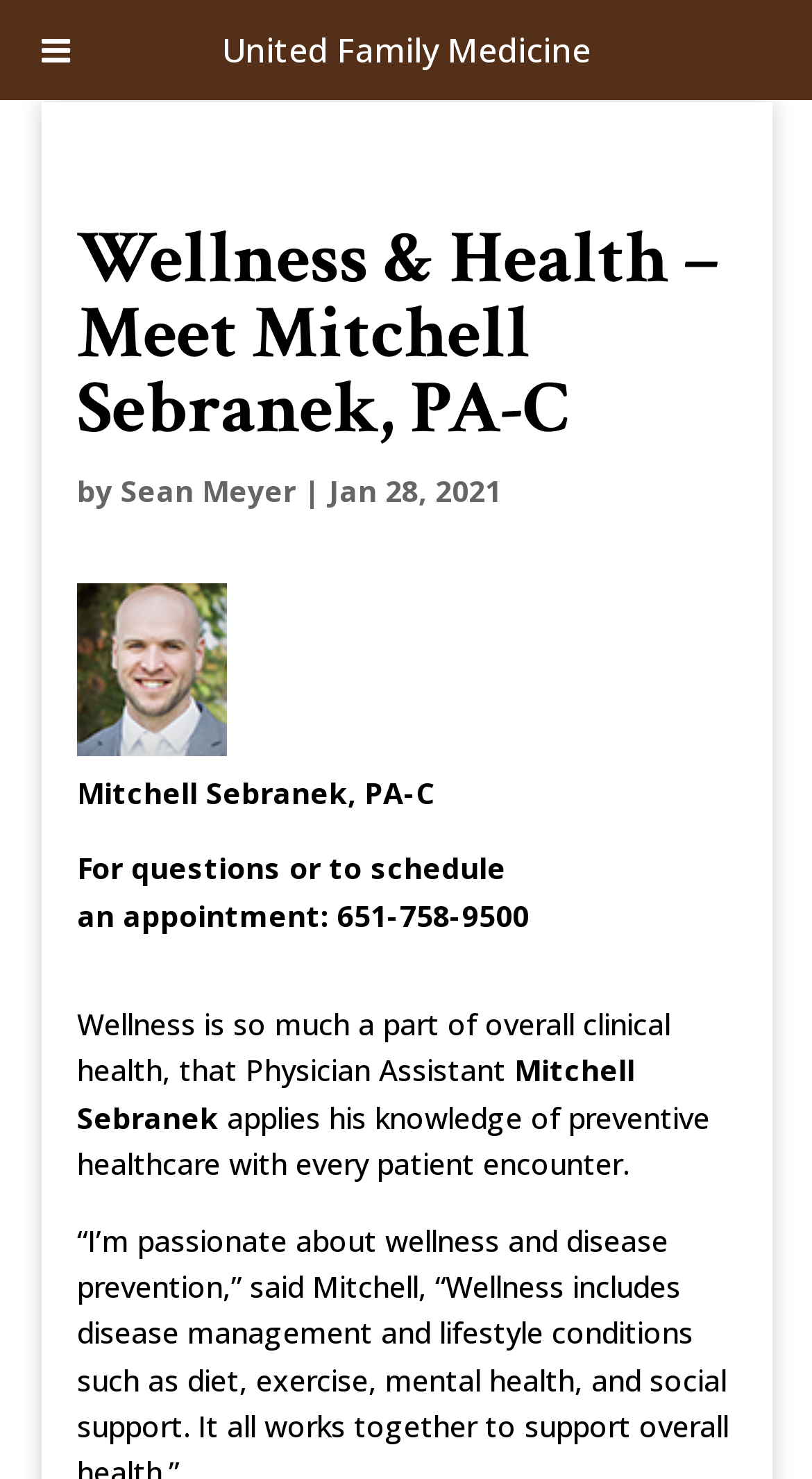What is the title or heading displayed on the webpage?

Wellness & Health – Meet Mitchell Sebranek, PA-C